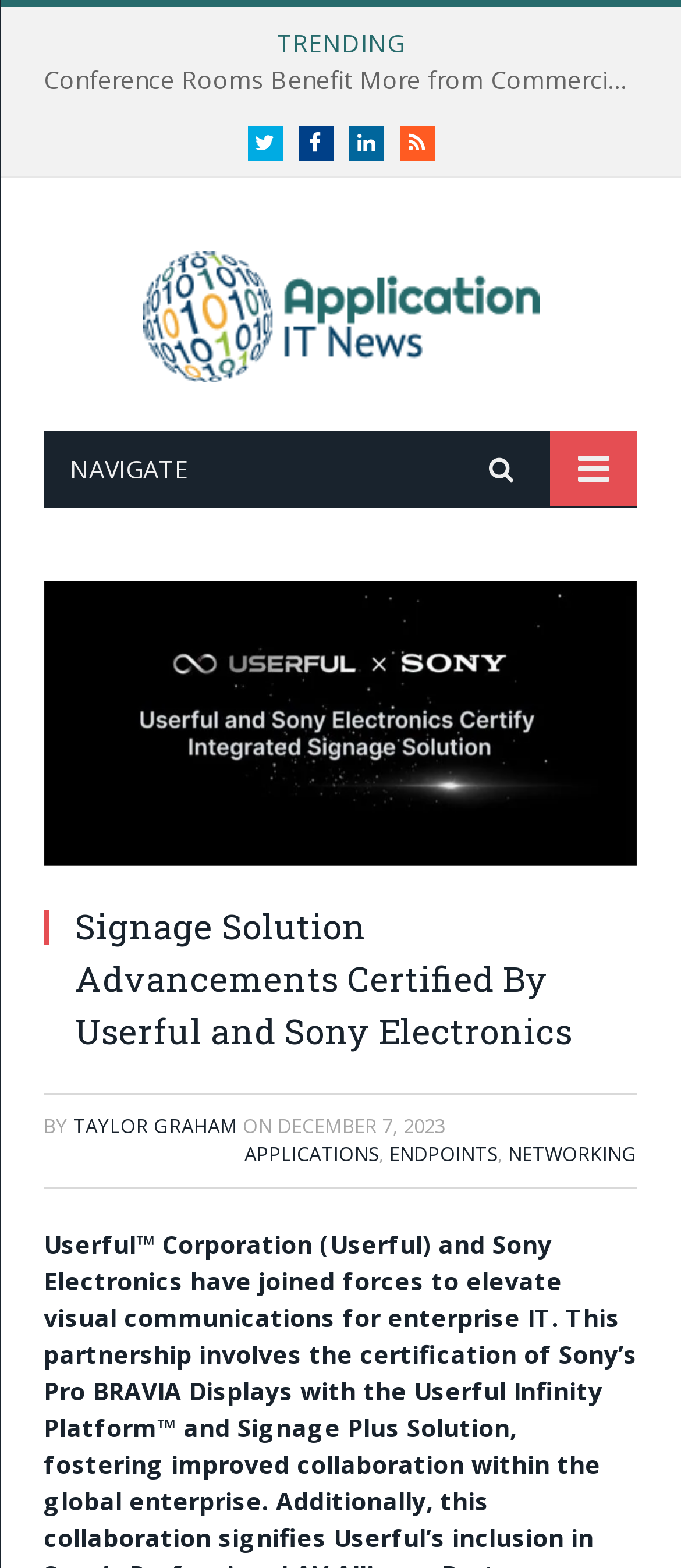How many social media links are available?
Based on the image, give a concise answer in the form of a single word or short phrase.

4